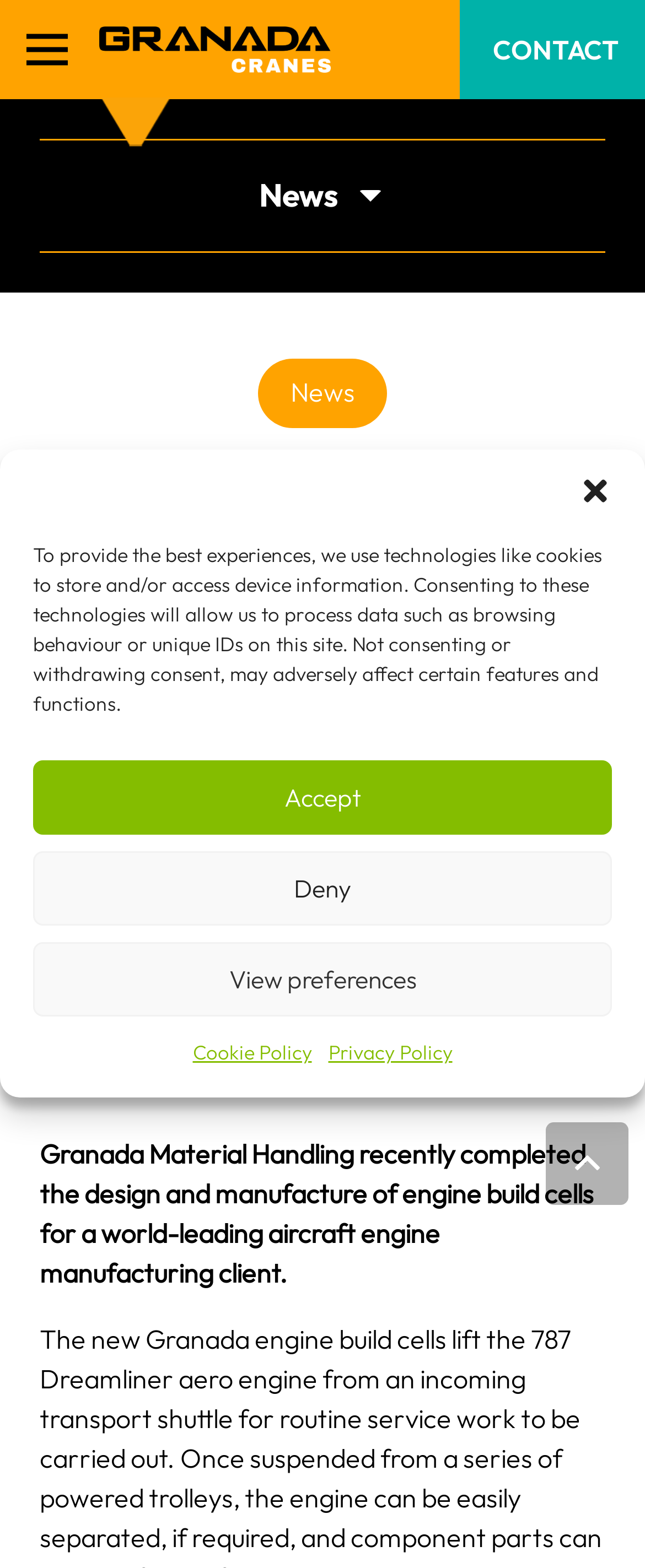Provide an in-depth caption for the contents of the webpage.

The webpage appears to be a news article or blog post from Granada Cranes, a company that specializes in material handling. At the top of the page, there is a logo of Granada Cranes in black and white, and a menu link on the left side. Below the logo, there is a heading that reads "Granada specified by world-leading aircraft engine manufacturer".

The main content of the page is a news article that describes how Granada Material Handling recently completed the design and manufacture of engine build cells for a world-leading aircraft engine manufacturing client. The article is accompanied by metadata, including the author's name, "Granada Cranes", and the date of posting, "04/01/2016".

On the top-right side of the page, there is a button to navigate back to the top of the page. Below the main content, there is a section with links to "News" and a button to expand or collapse the news section.

A dialog box is present on the page, which is used to manage consent for cookies and other technologies. The dialog box contains a description of how the technologies are used, and buttons to accept, deny, or view preferences. There are also links to the "Cookie Policy" and "Privacy Policy" at the bottom of the dialog box.